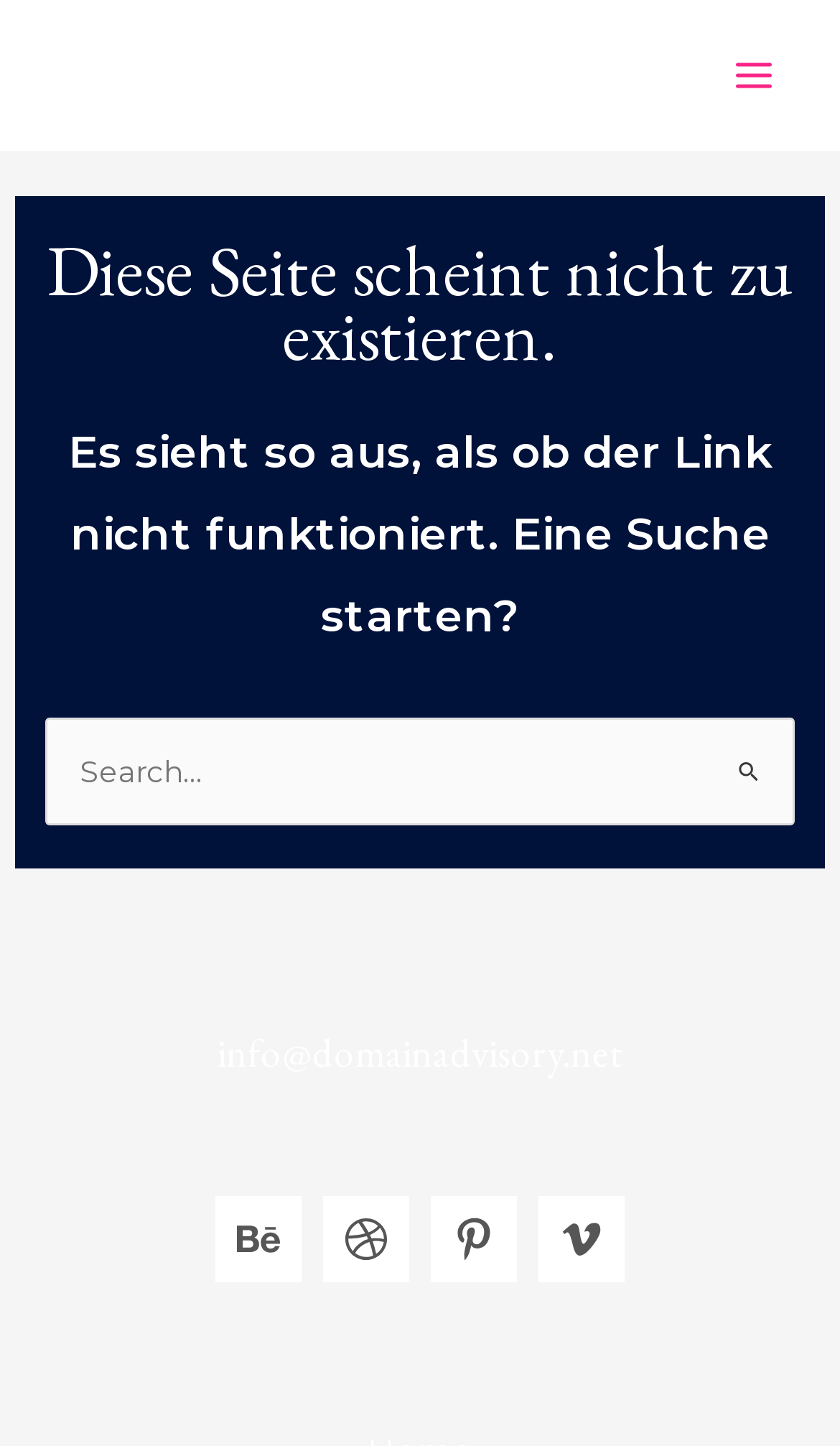Reply to the question with a single word or phrase:
What is the email address provided on the webpage?

info@domainadvisory.net